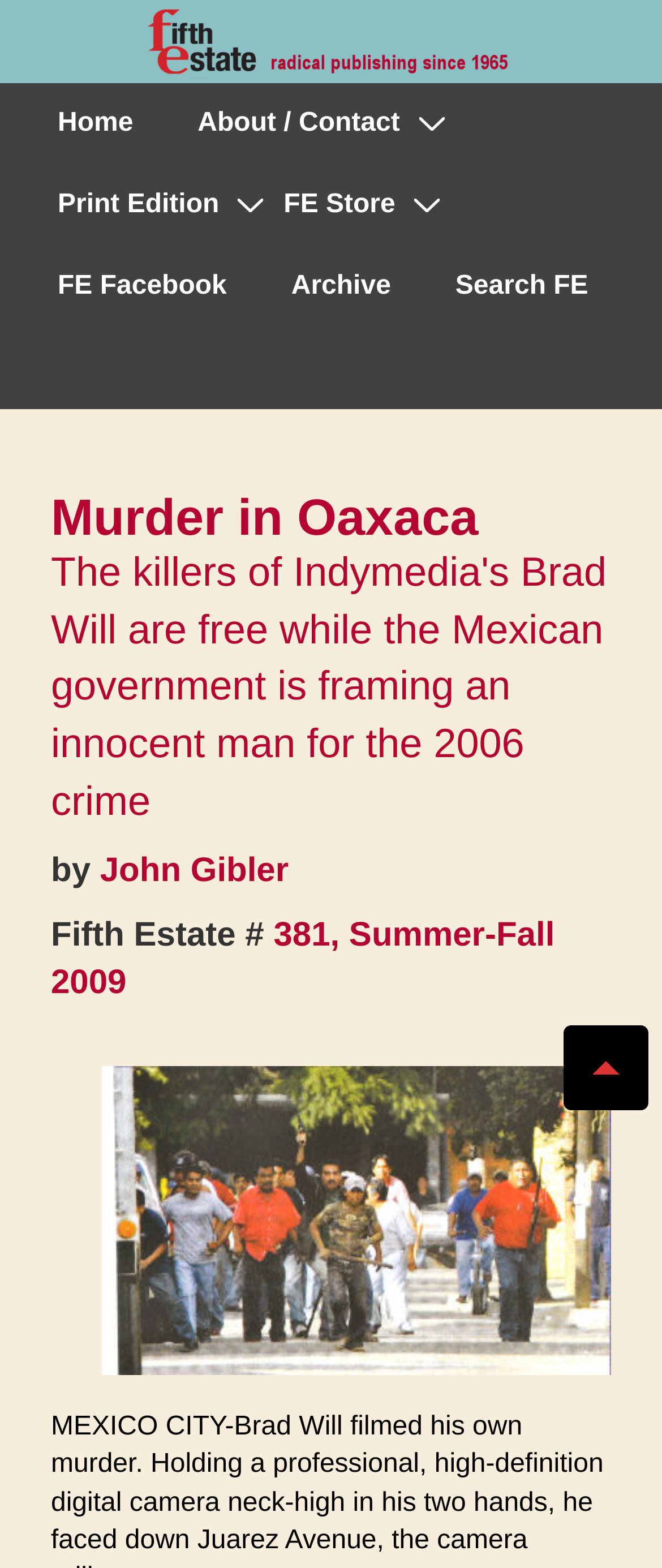Please identify the bounding box coordinates of the clickable region that I should interact with to perform the following instruction: "Click the Fifth Estate logo". The coordinates should be expressed as four float numbers between 0 and 1, i.e., [left, top, right, bottom].

[0.218, 0.0, 0.782, 0.053]